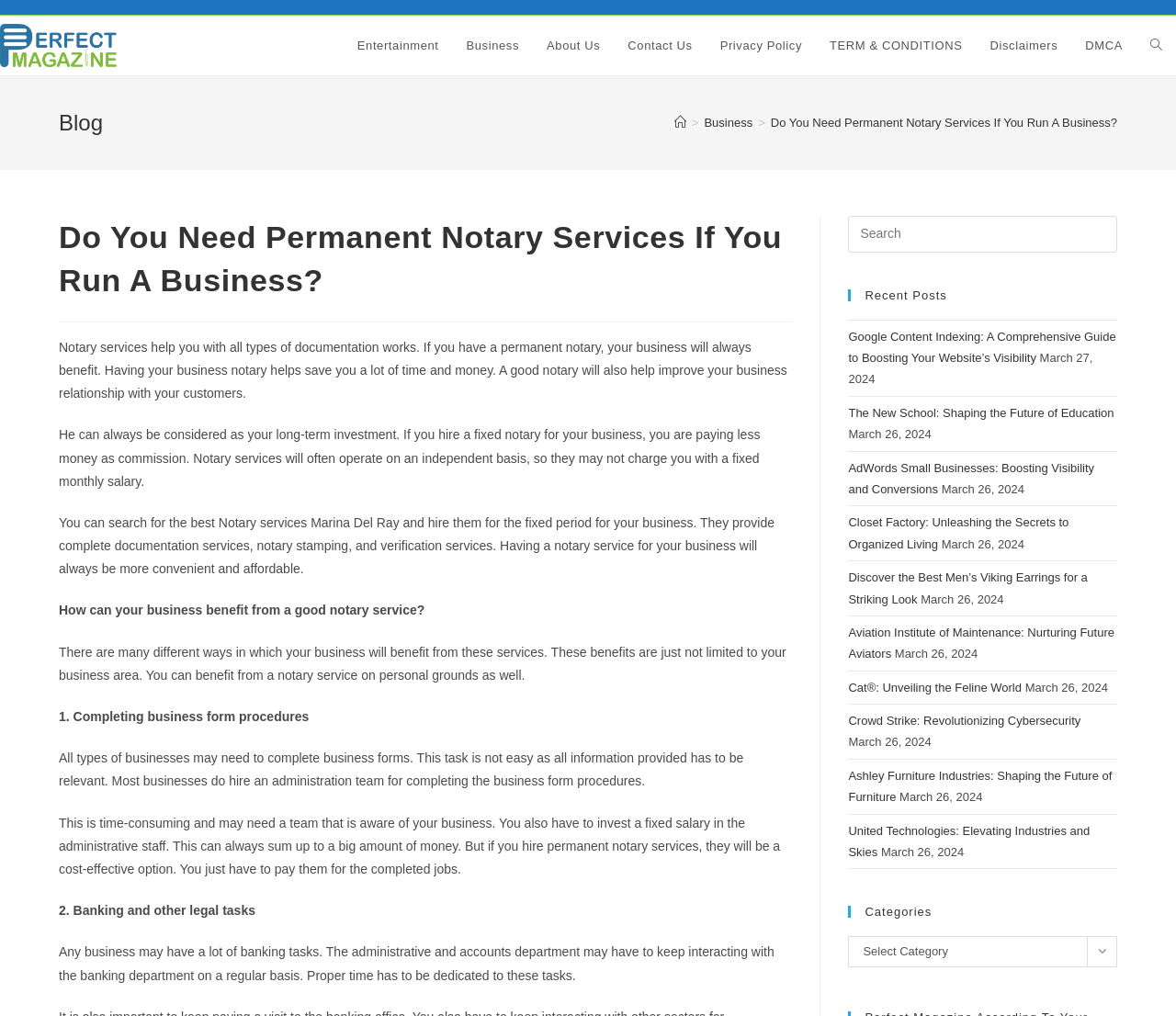Answer this question in one word or a short phrase: How many benefits of notary services are listed?

2